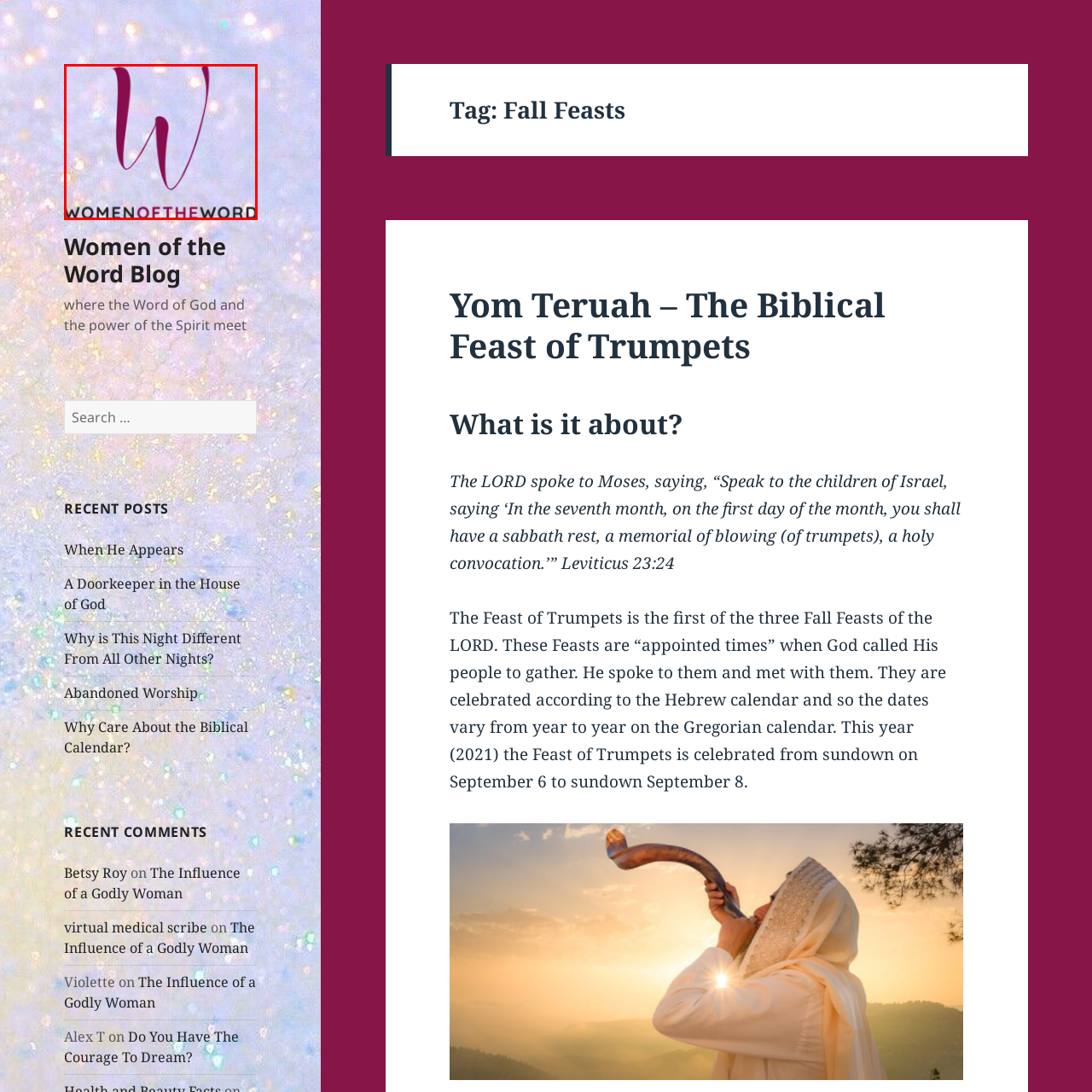View the image surrounded by the red border, What is the likely focus of the platform?
 Answer using a single word or phrase.

Faith-based content and community for women